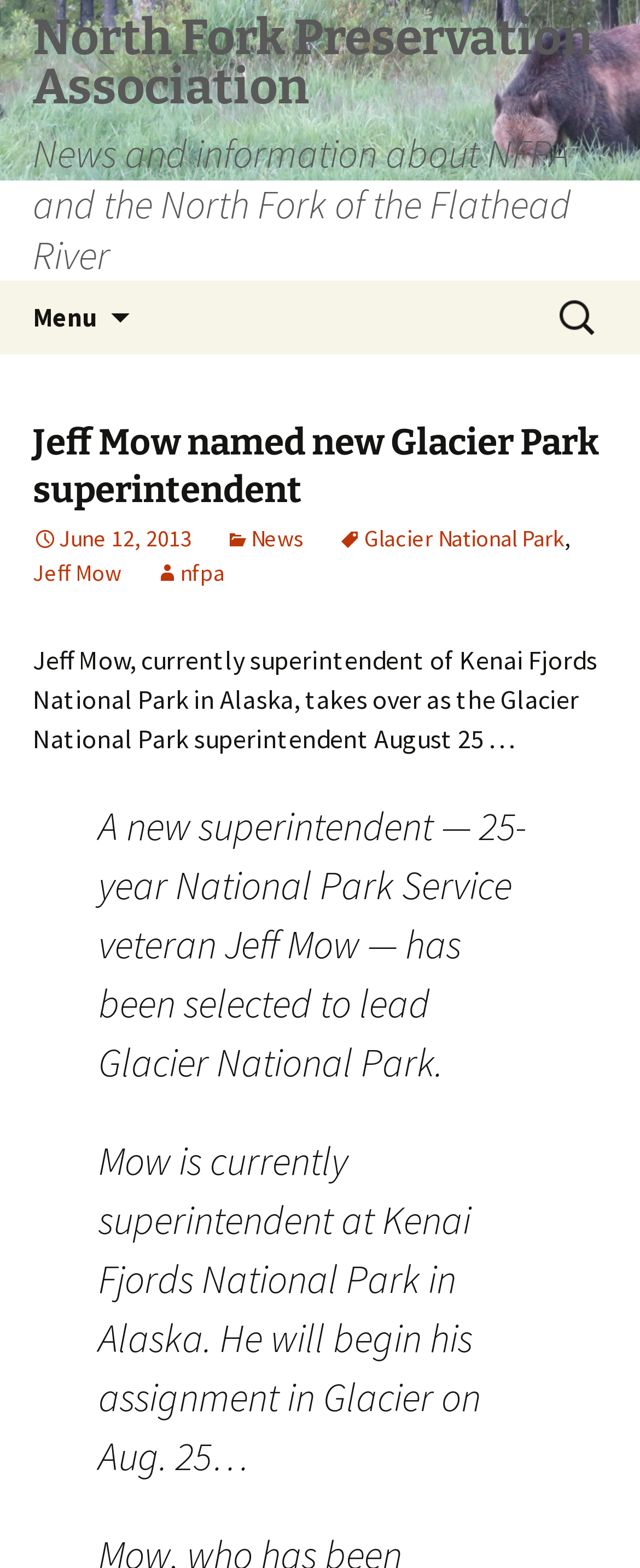Please provide a comprehensive response to the question based on the details in the image: When will Jeff Mow start his new assignment?

I found the answer by reading the text 'Jeff Mow, currently superintendent of Kenai Fjords National Park in Alaska, takes over as the Glacier National Park superintendent August 25...' which mentions the start date of Jeff Mow's new assignment.